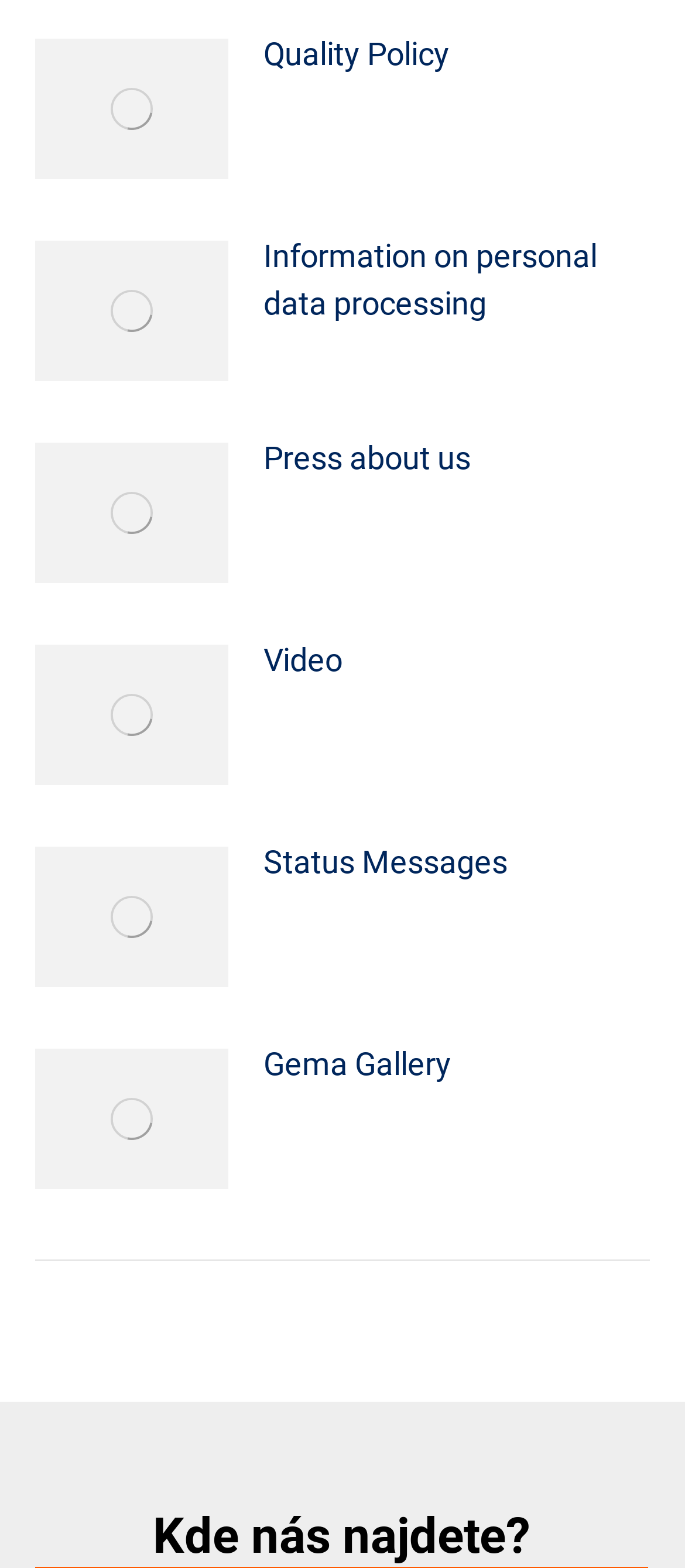Provide the bounding box coordinates of the UI element that matches the description: "Press about us".

[0.385, 0.276, 0.687, 0.306]